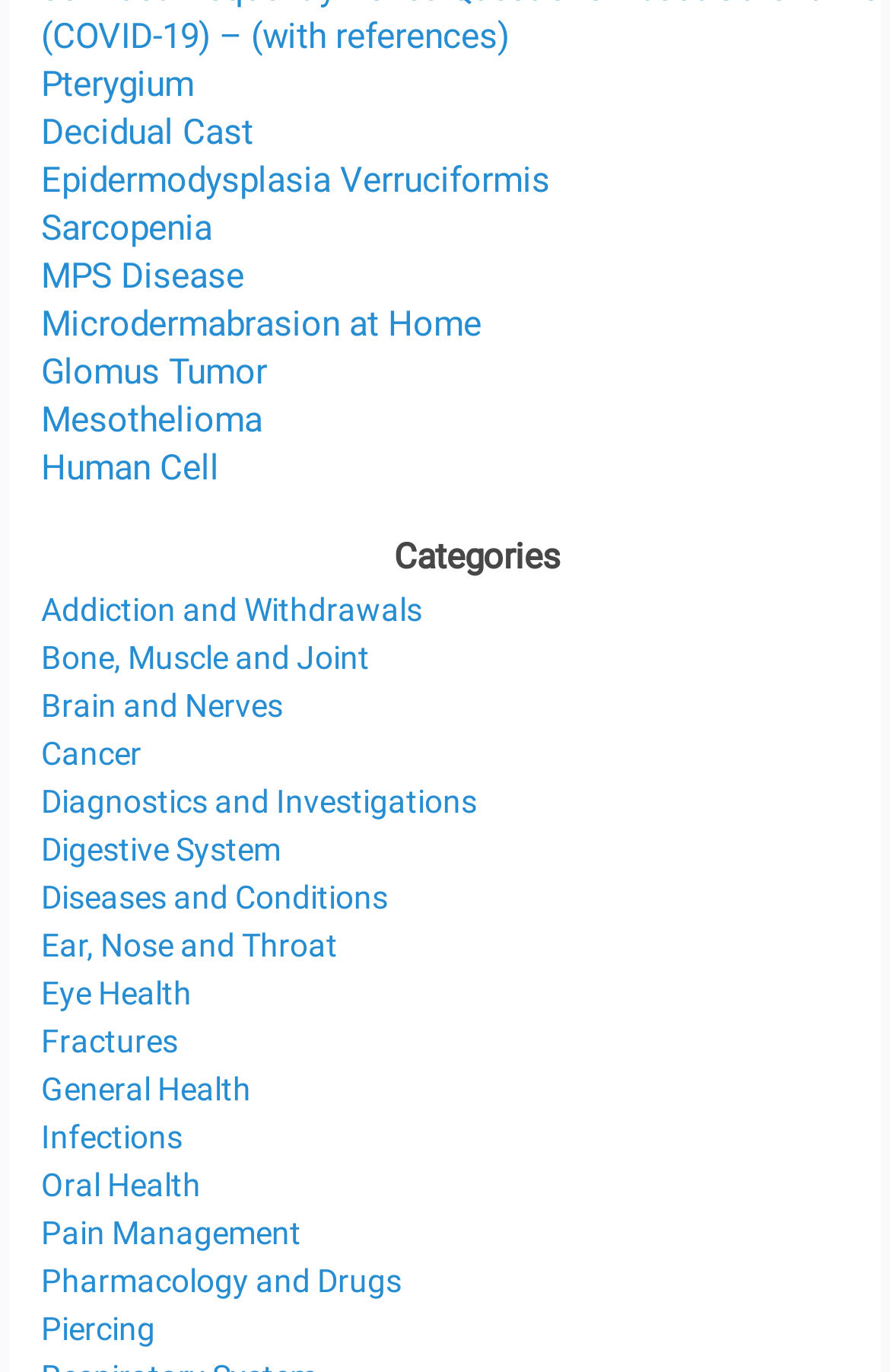Observe the image and answer the following question in detail: How many categories are there on this webpage?

I counted the number of distinct categories by looking at the link texts and found that there are 14 categories, including 'Addiction and Withdrawals', 'Bone, Muscle and Joint', and so on.